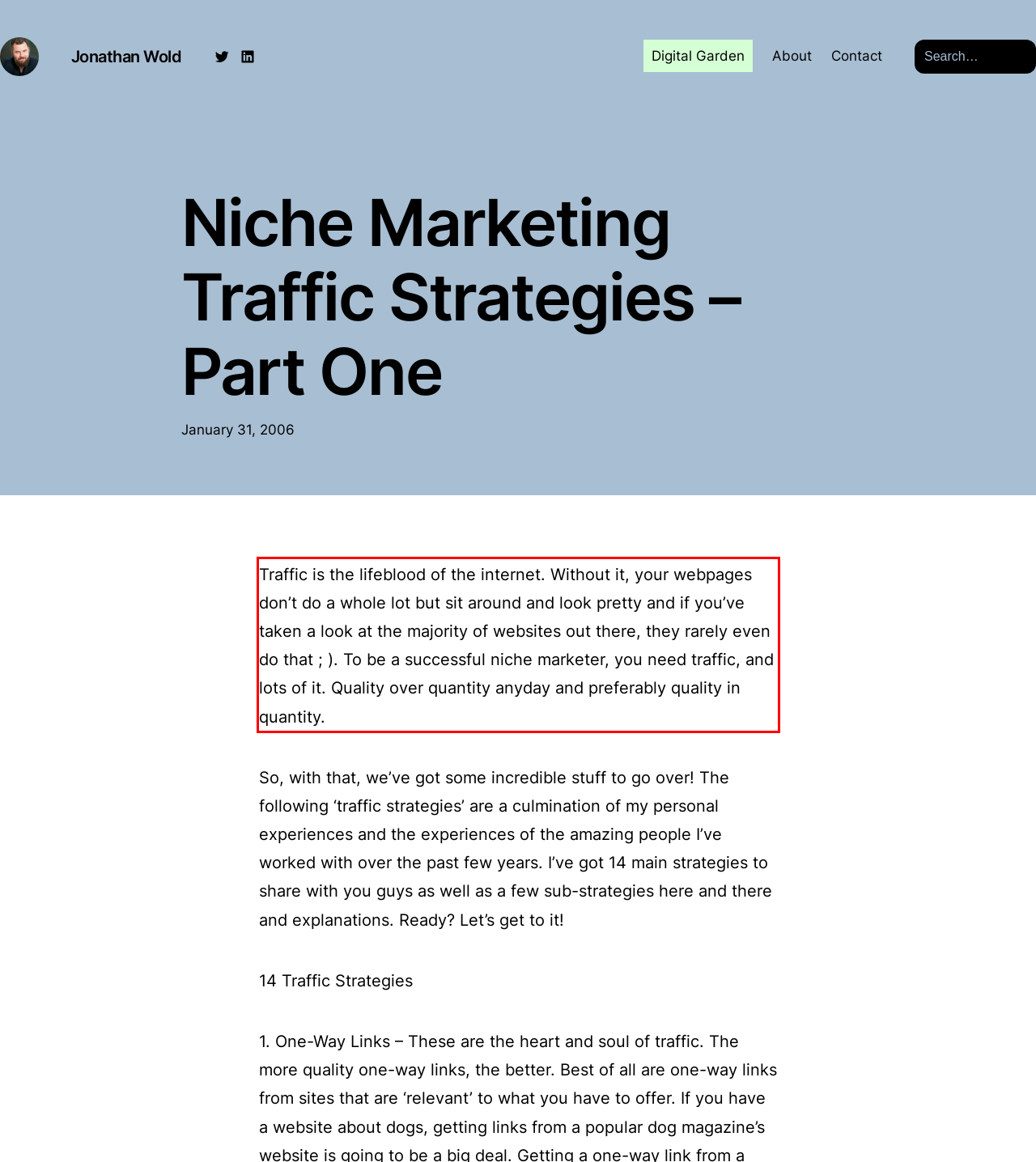You are provided with a webpage screenshot that includes a red rectangle bounding box. Extract the text content from within the bounding box using OCR.

Traffic is the lifeblood of the internet. Without it, your webpages don’t do a whole lot but sit around and look pretty and if you’ve taken a look at the majority of websites out there, they rarely even do that ; ). To be a successful niche marketer, you need traffic, and lots of it. Quality over quantity anyday and preferably quality in quantity.